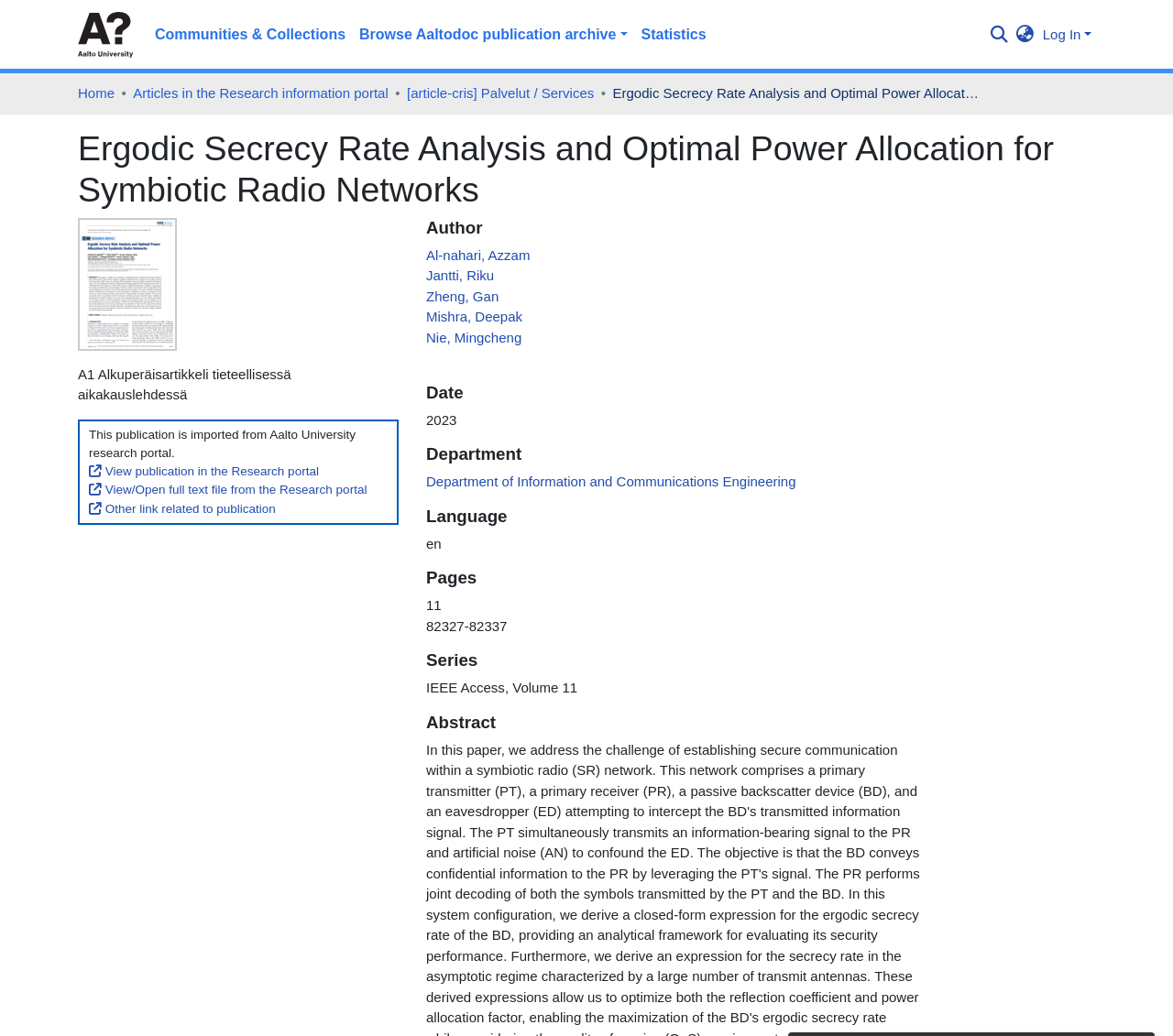Please determine the bounding box coordinates for the element that should be clicked to follow these instructions: "Log in to the system".

[0.886, 0.025, 0.934, 0.04]